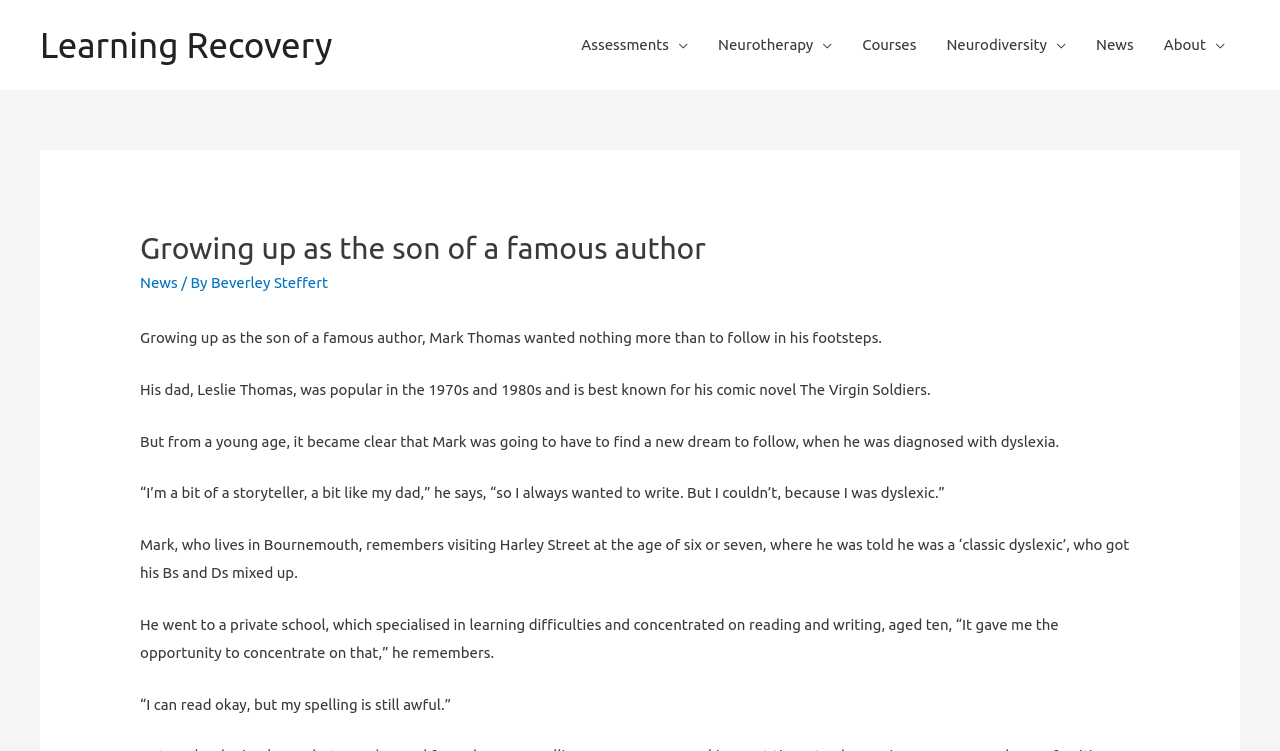What is Mark Thomas' father's occupation?
Please provide a comprehensive and detailed answer to the question.

The webpage mentions that Mark Thomas' father, Leslie Thomas, is a famous author, which is evident from the static text 'His dad, Leslie Thomas, was popular in the 1970s and 1980s and is best known for his comic novel The Virgin Soldiers.'